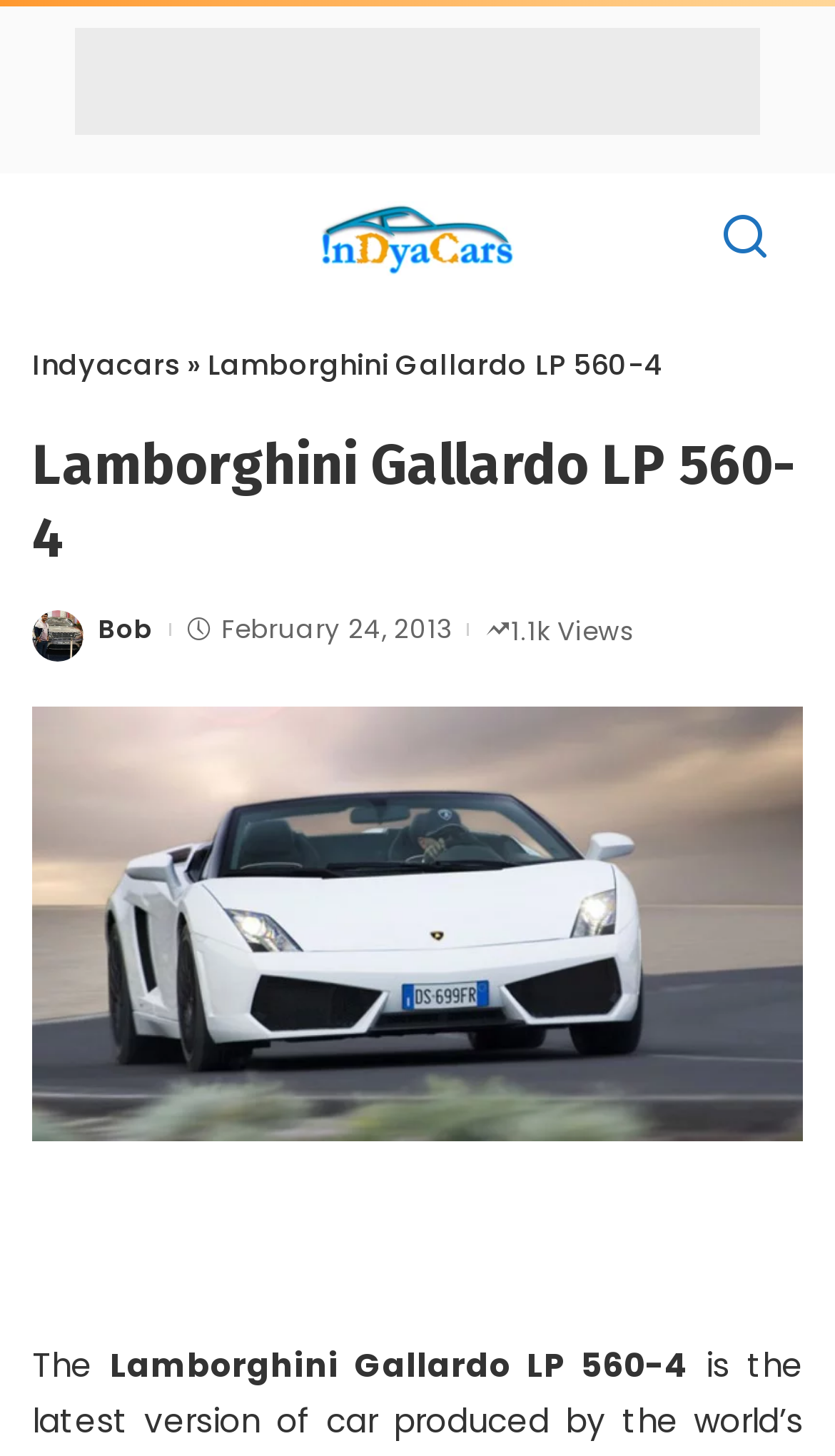Provide a thorough description of the webpage you see.

The webpage is a review and specifications page for the Lamborghini Gallardo LP 560-4. At the top, there is a banner advertisement that spans almost the entire width of the page. Below the advertisement, there is a header section that contains the website's logo, "Indyacars", on the left, and a search link on the right.

In the main content area, there is a large header that reads "Lamborghini Gallardo LP 560-4" in bold font. Below the header, there is a section that displays the author's name, "Bob", and the date the article was posted, "February 24, 2013". There is also a link to view the article with "1.1k Views".

On the left side of the page, there is a large image of the Lamborghini Gallardo LP 560-4, which takes up most of the vertical space. To the right of the image, there is a block of text that starts with "The Lamborghini Gallardo LP 560-4..." and continues to describe the car.

There are a total of 4 links on the page, including the website's logo, the search link, the author's name, and the "1.1k Views" link. There are also 2 images on the page, the advertisement banner and the Lamborghini Gallardo LP 560-4 image.